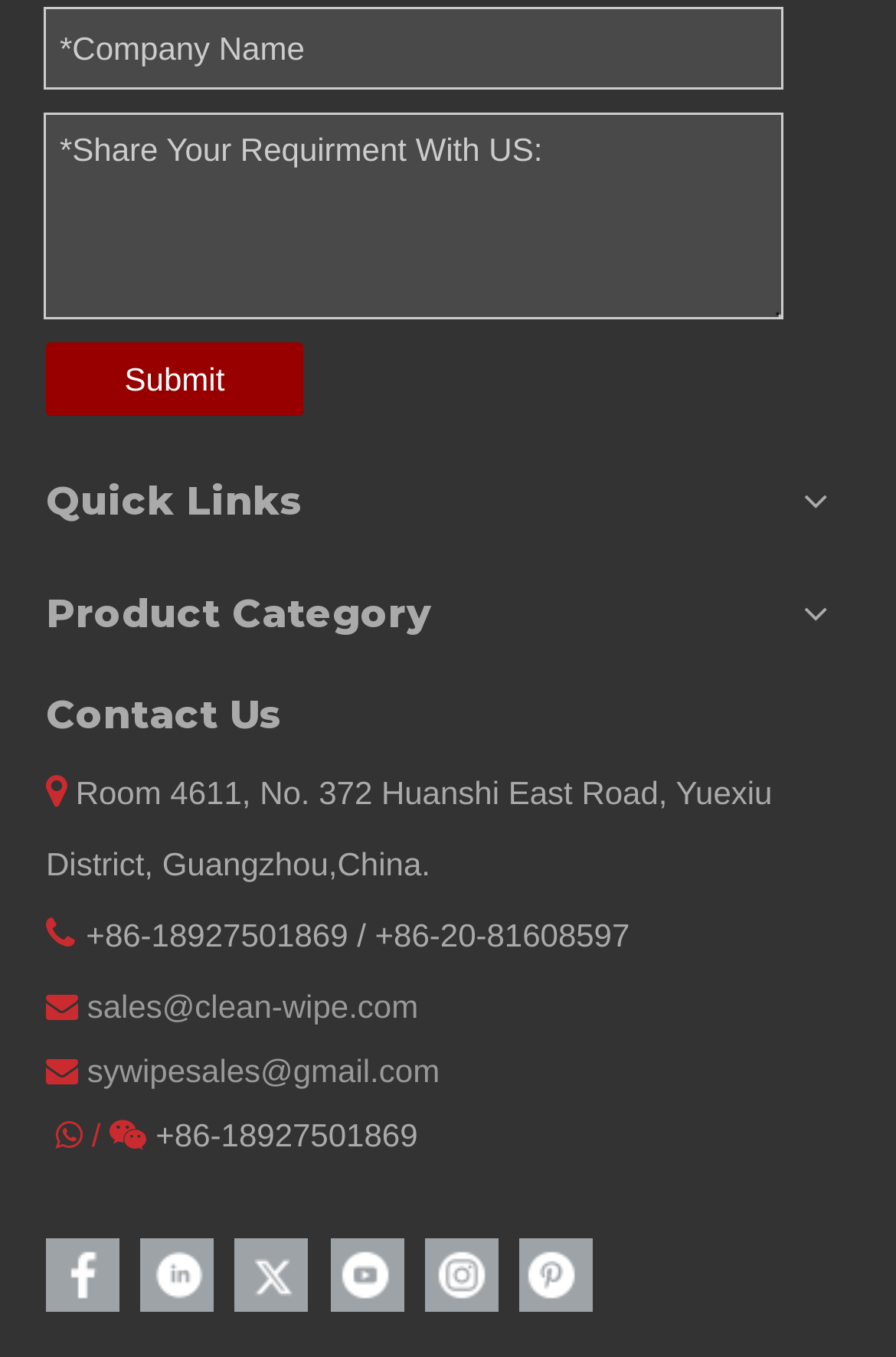Please locate the clickable area by providing the bounding box coordinates to follow this instruction: "Email sales".

[0.097, 0.729, 0.467, 0.756]